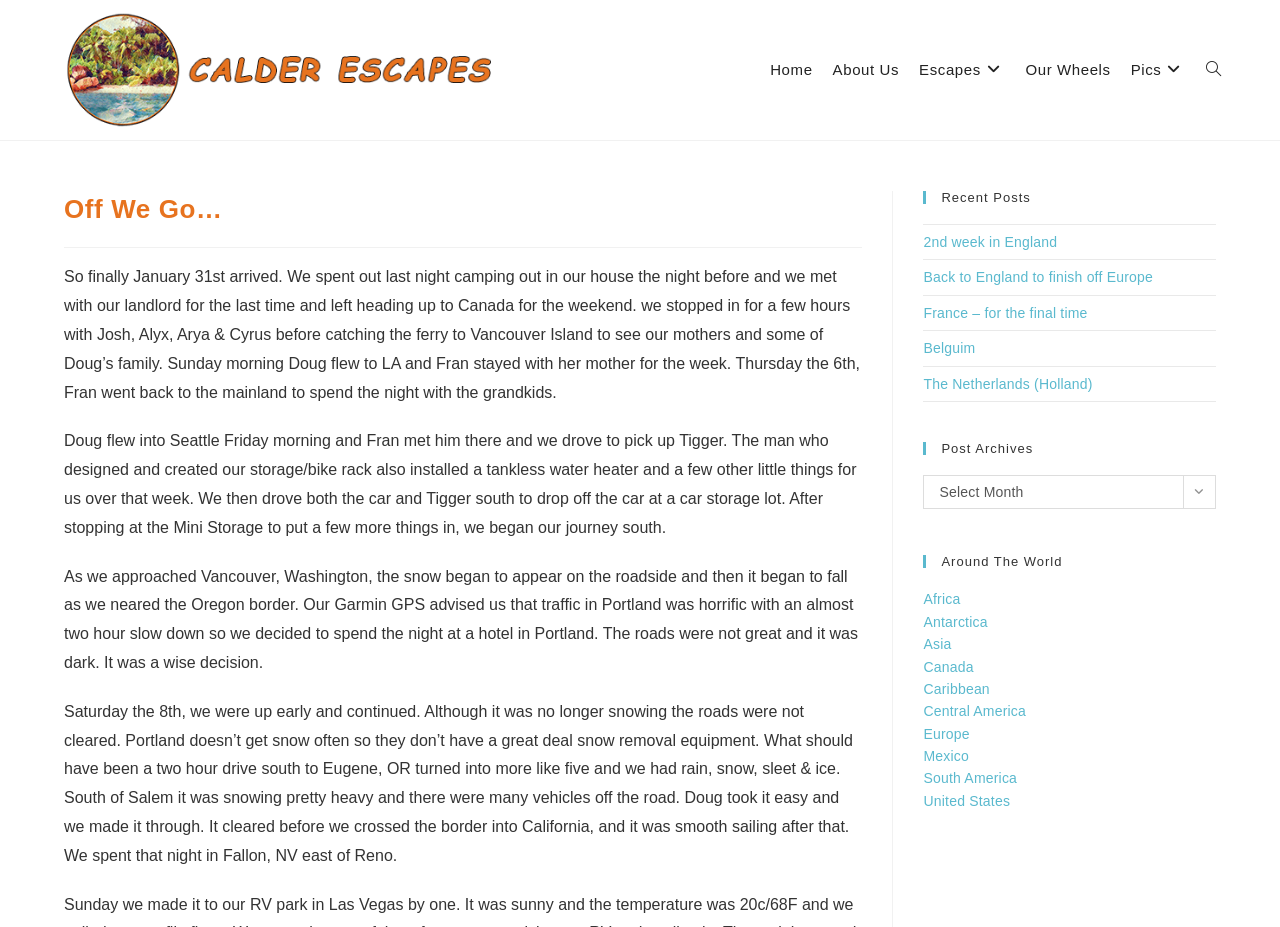Refer to the element description The Netherlands (Holland) and identify the corresponding bounding box in the screenshot. Format the coordinates as (top-left x, top-left y, bottom-right x, bottom-right y) with values in the range of 0 to 1.

[0.721, 0.405, 0.854, 0.422]